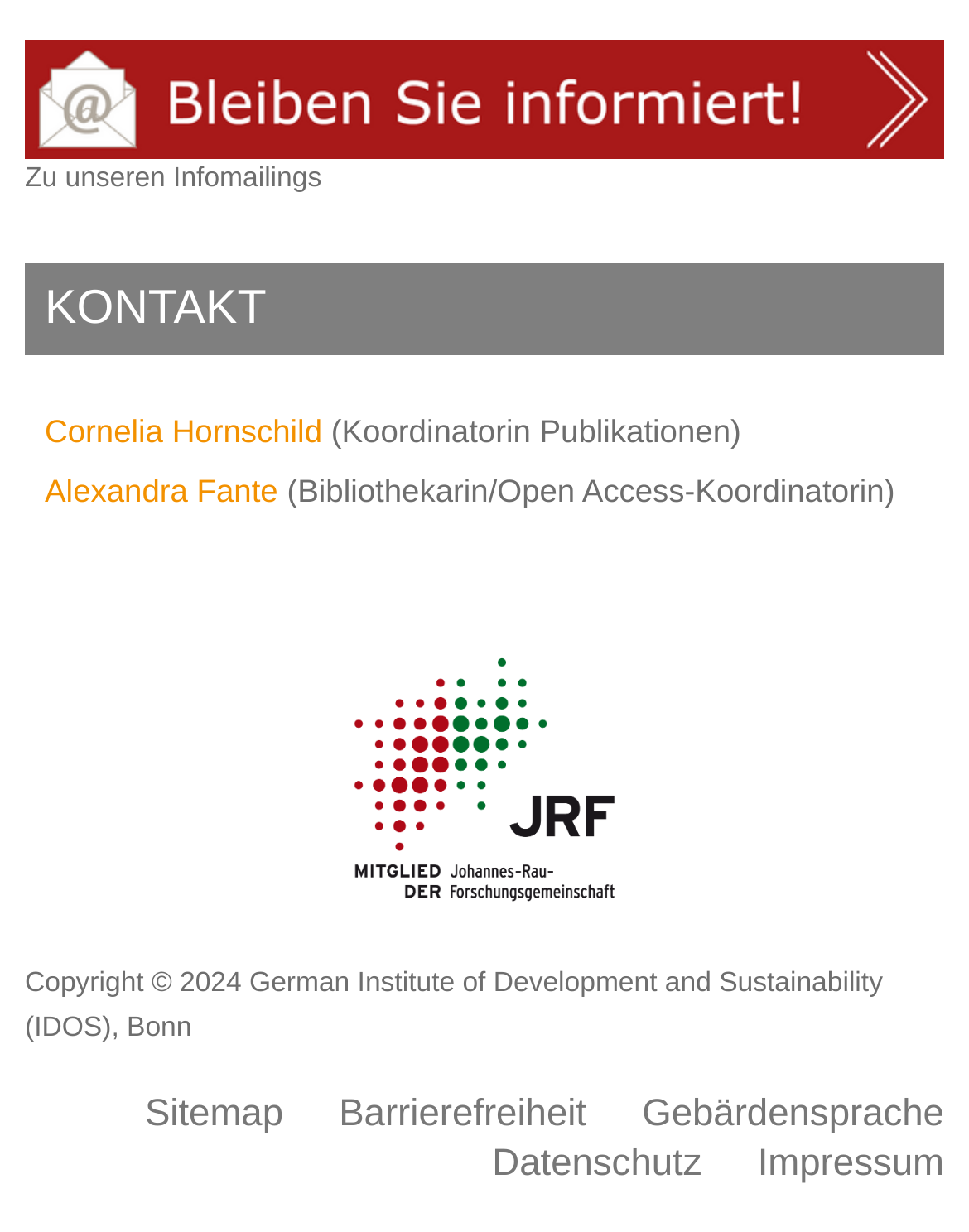Provide the bounding box coordinates of the UI element this sentence describes: "Alexandra Fante".

[0.046, 0.383, 0.287, 0.413]